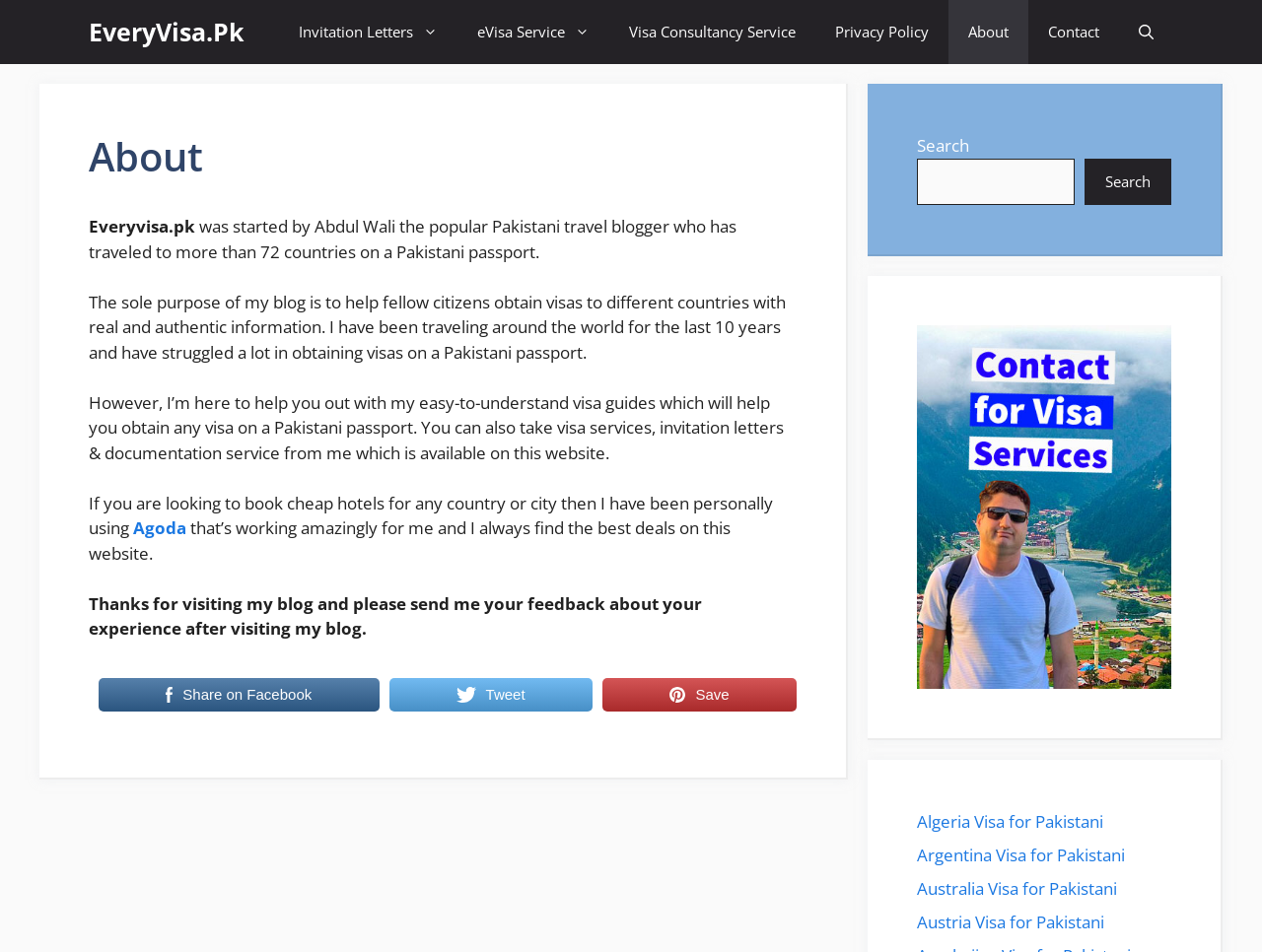Please identify the bounding box coordinates of the element's region that should be clicked to execute the following instruction: "Search for something". The bounding box coordinates must be four float numbers between 0 and 1, i.e., [left, top, right, bottom].

[0.727, 0.166, 0.852, 0.215]